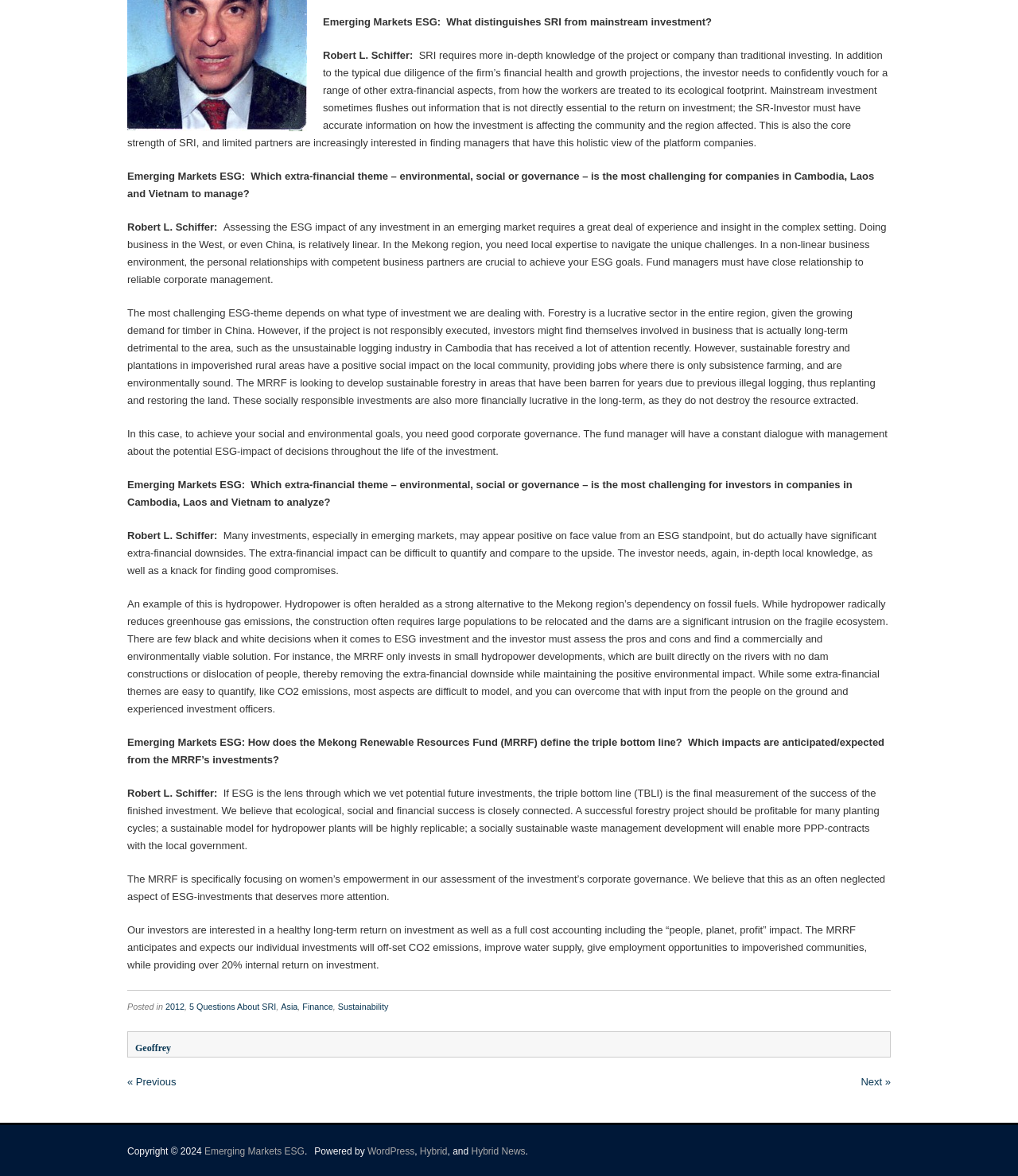Provide the bounding box coordinates for the specified HTML element described in this description: "Emerging Markets ESG". The coordinates should be four float numbers ranging from 0 to 1, in the format [left, top, right, bottom].

[0.201, 0.974, 0.299, 0.984]